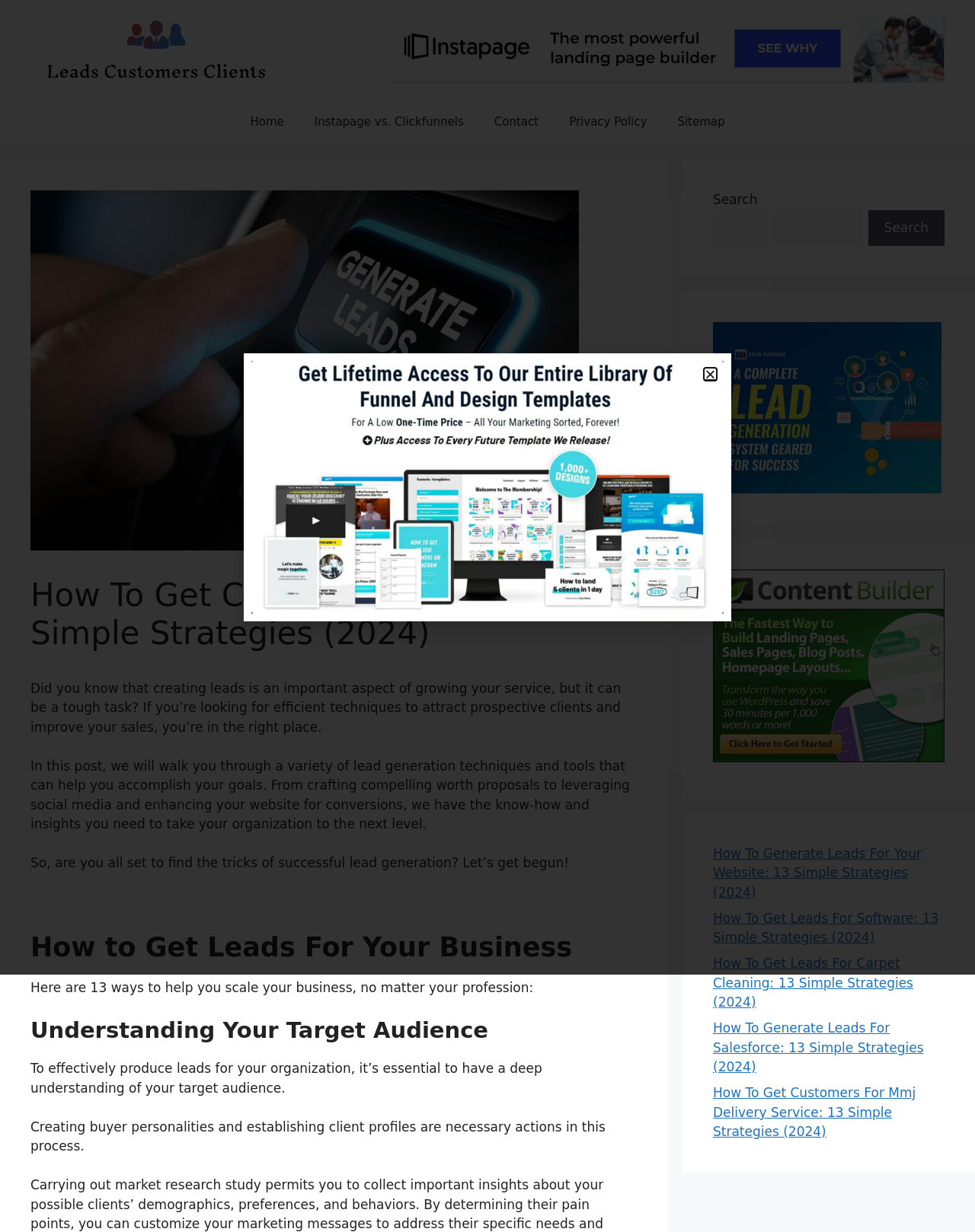Find the primary header on the webpage and provide its text.

How To Get Clients For Seo: 13 Simple Strategies (2024)